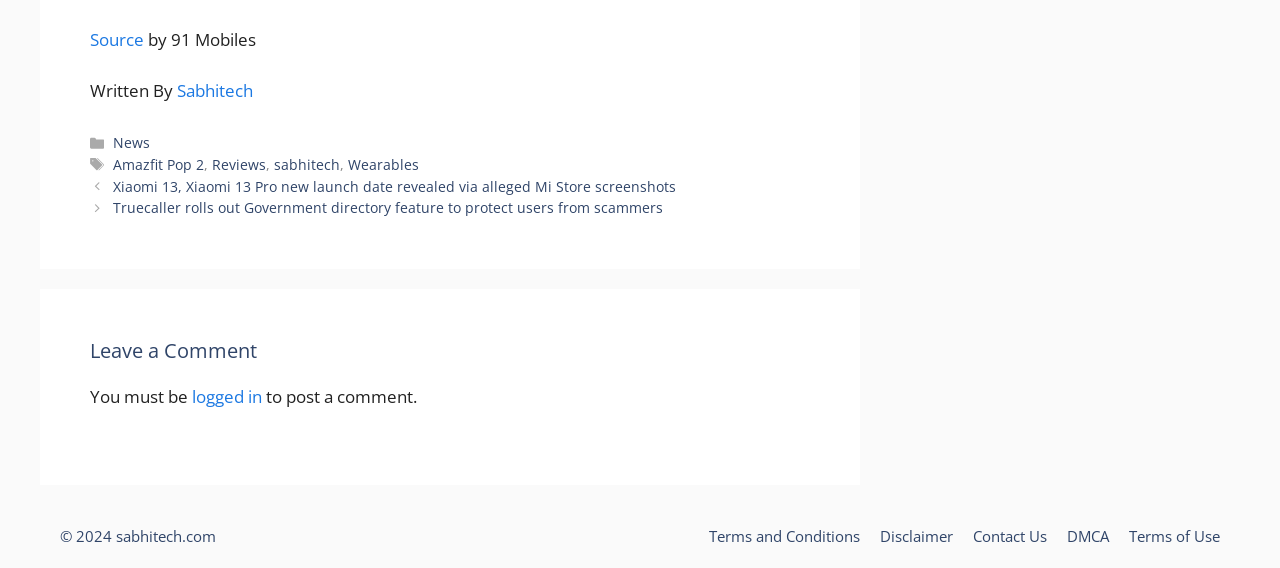Identify the bounding box coordinates for the region of the element that should be clicked to carry out the instruction: "Click on Source link". The bounding box coordinates should be four float numbers between 0 and 1, i.e., [left, top, right, bottom].

[0.07, 0.049, 0.112, 0.09]